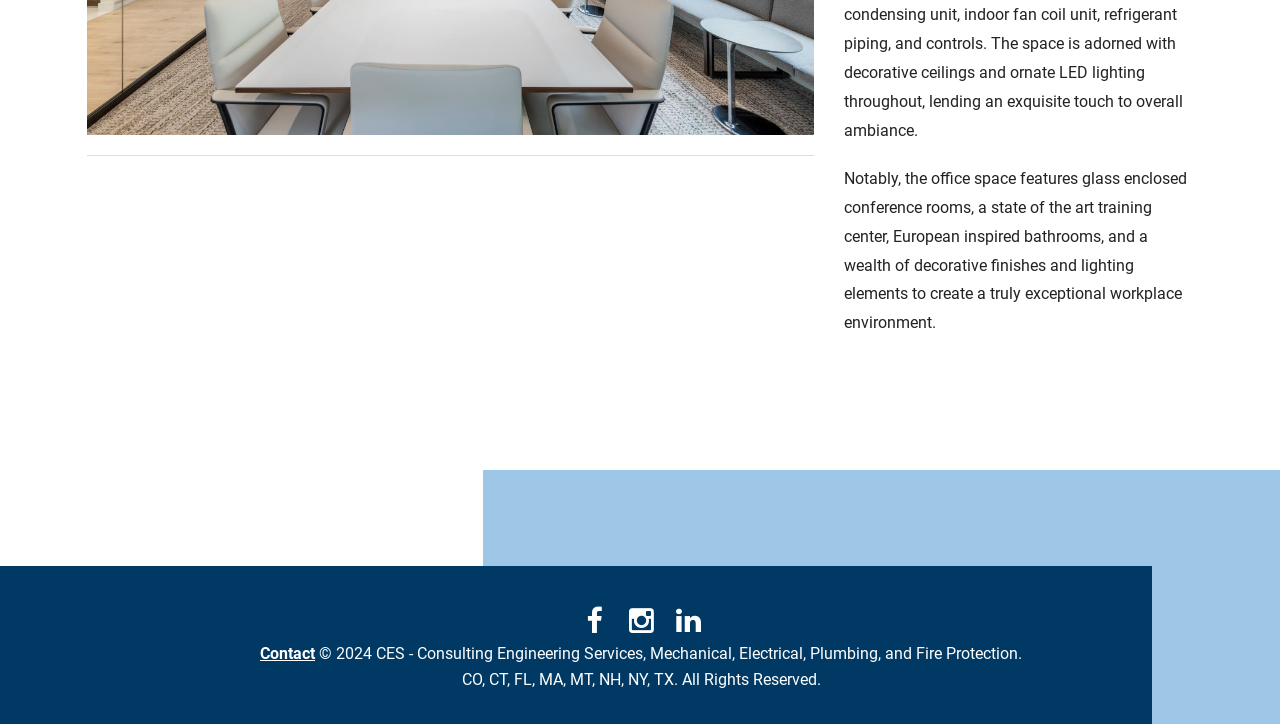Find the coordinates for the bounding box of the element with this description: "Contact".

[0.203, 0.89, 0.246, 0.916]